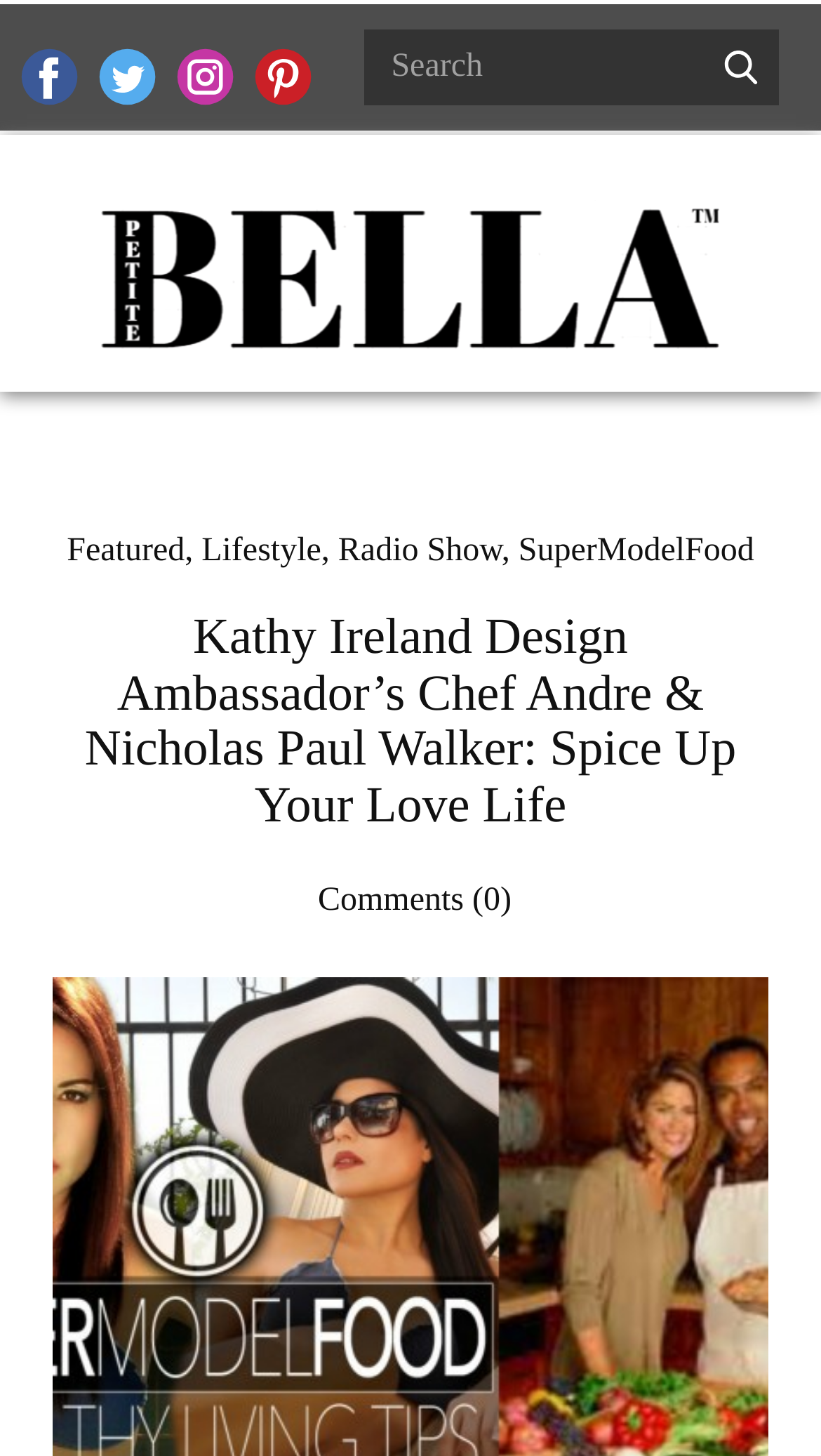Identify the bounding box coordinates for the element you need to click to achieve the following task: "View the comments". Provide the bounding box coordinates as four float numbers between 0 and 1, in the form [left, top, right, bottom].

[0.377, 0.605, 0.623, 0.63]